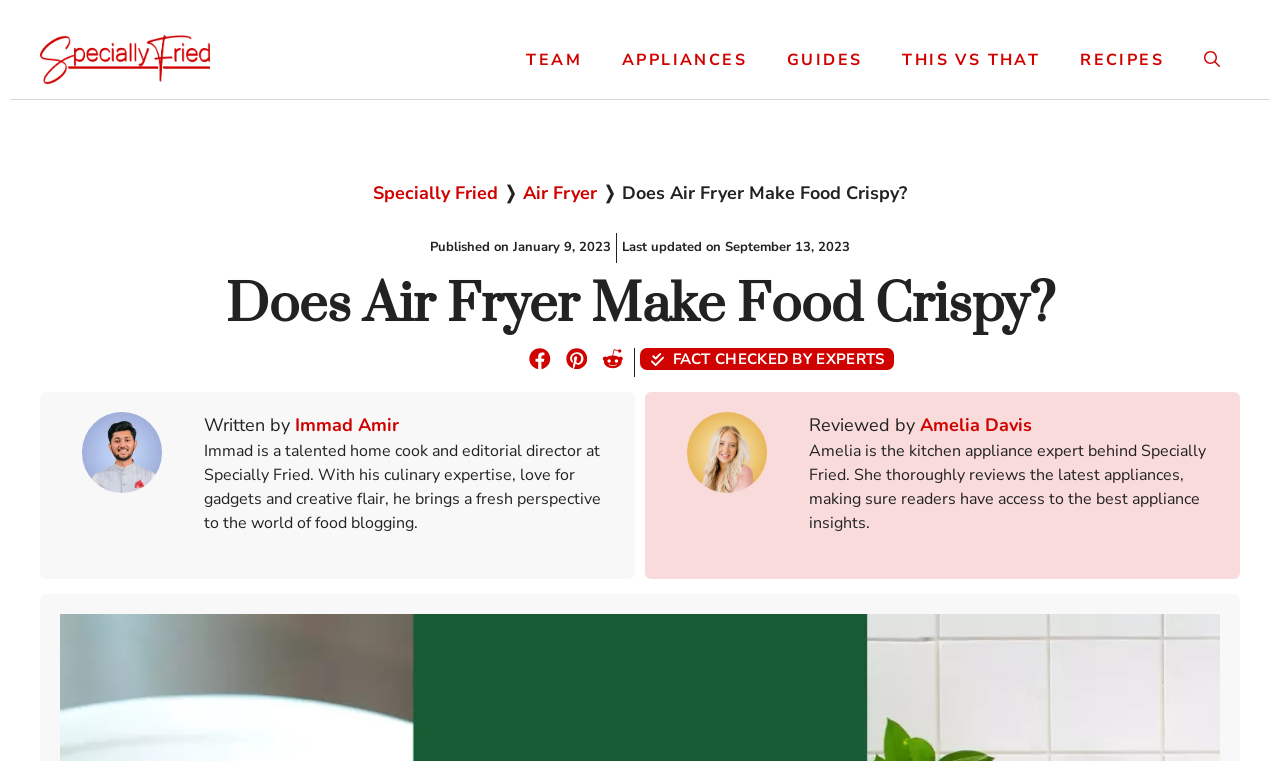What is the topic of this article? Using the information from the screenshot, answer with a single word or phrase.

Air fryer